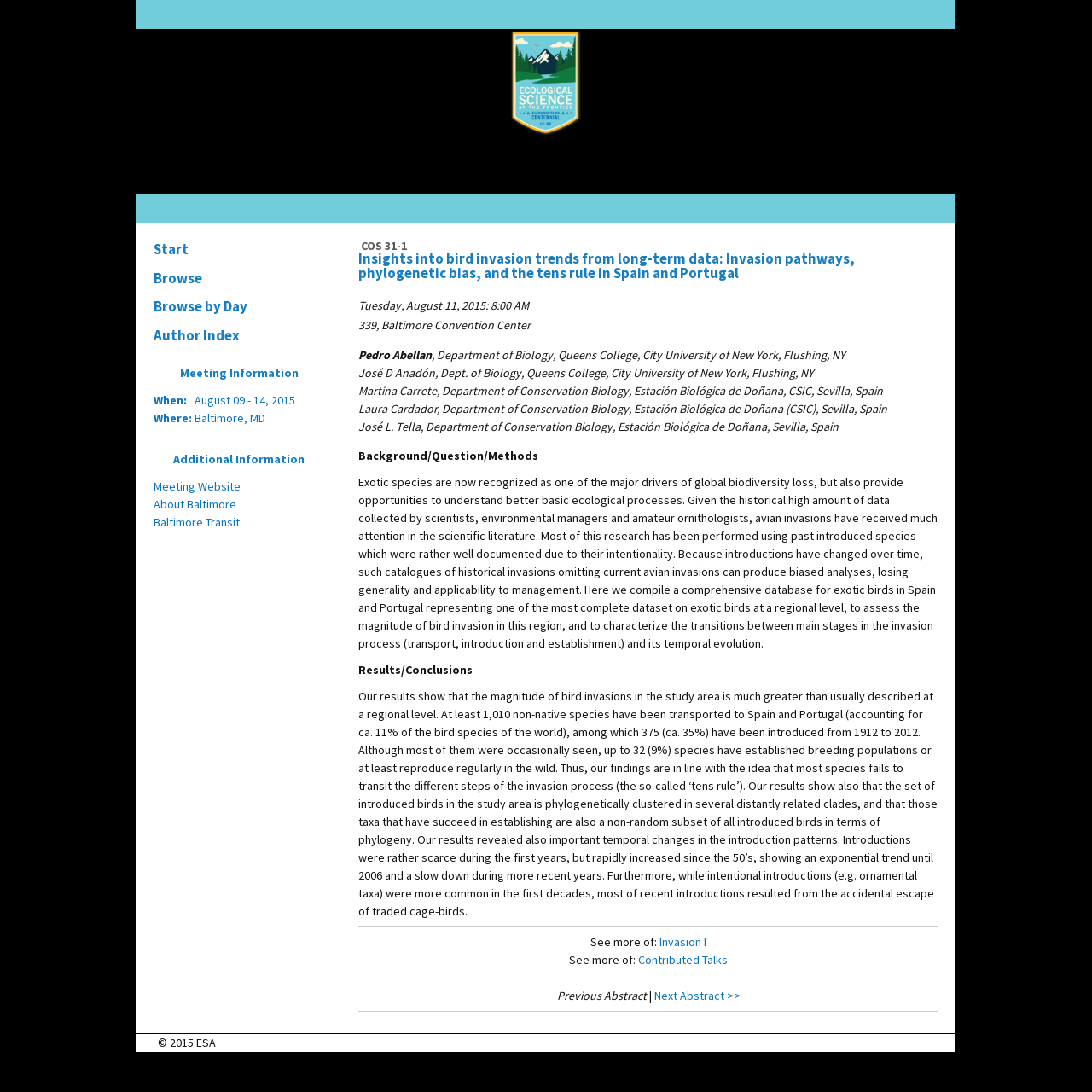Provide your answer in a single word or phrase: 
Where is the meeting taking place?

Baltimore, MD